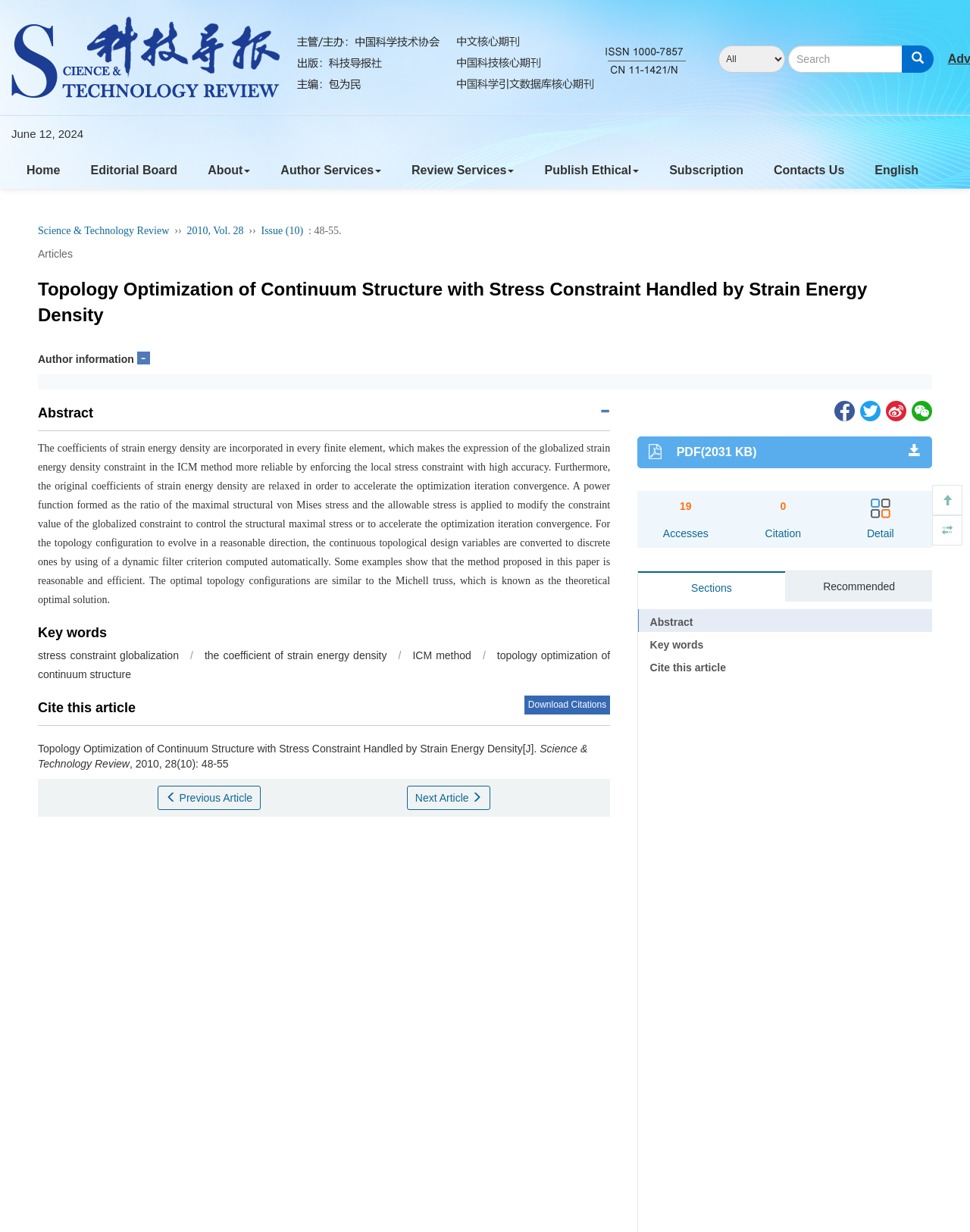Produce an elaborate caption capturing the essence of the webpage.

This webpage appears to be a scientific article page, specifically a research paper on topology optimization of continuum structures with stress constraints handled by strain energy density. 

At the top of the page, there is a navigation bar with links to "Home", "Editorial Board", "About", "Author Services", "Review Services", "Publish Ethical", "Subscription", "Contacts Us", and "English". Below this navigation bar, there is a search bar with a combobox and a button. 

On the left side of the page, there is a vertical menu with links to "Science & Technology Review", "2010, Vol. 28", "Issue (10)", and "Articles". 

The main content of the page is divided into several sections. The first section is the title of the article, "Topology Optimization of Continuum Structure with Stress Constraint Handled by Strain Energy Density". Below the title, there is an abstract section that summarizes the article. The abstract is followed by a section of key words, which are links to related topics. 

The next section is the article's content, which is a lengthy text describing the research methodology and results. The content is divided into paragraphs with headings such as "Abstract", "Key words", and "Cite this article". 

On the right side of the page, there are several buttons and links, including "Previous Article", "Next Article", "Share on Facebook", "Share on Twitter", "Share on Weibo", and "Share on WeChat". There is also a link to download the article in PDF format, along with information on the number of accesses and citations. 

At the bottom of the page, there is a section titled "Sections" with links to "Abstract", "Key words", and "Cite this article". There is also a "Recommended" section with a list of related articles. Finally, there are two buttons, "Top" and "Hide", which likely control the visibility of the navigation menu.